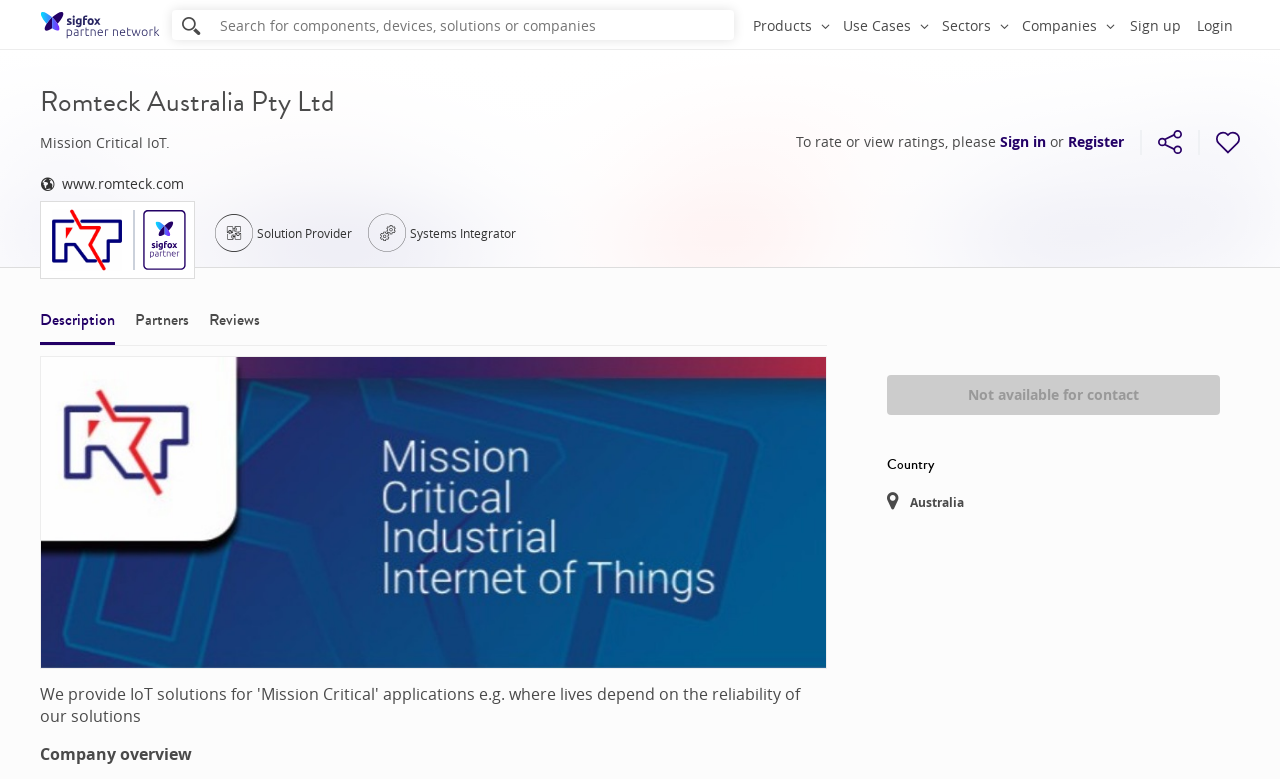Using the webpage screenshot, locate the HTML element that fits the following description and provide its bounding box: "Systems Integrator".

[0.288, 0.258, 0.403, 0.323]